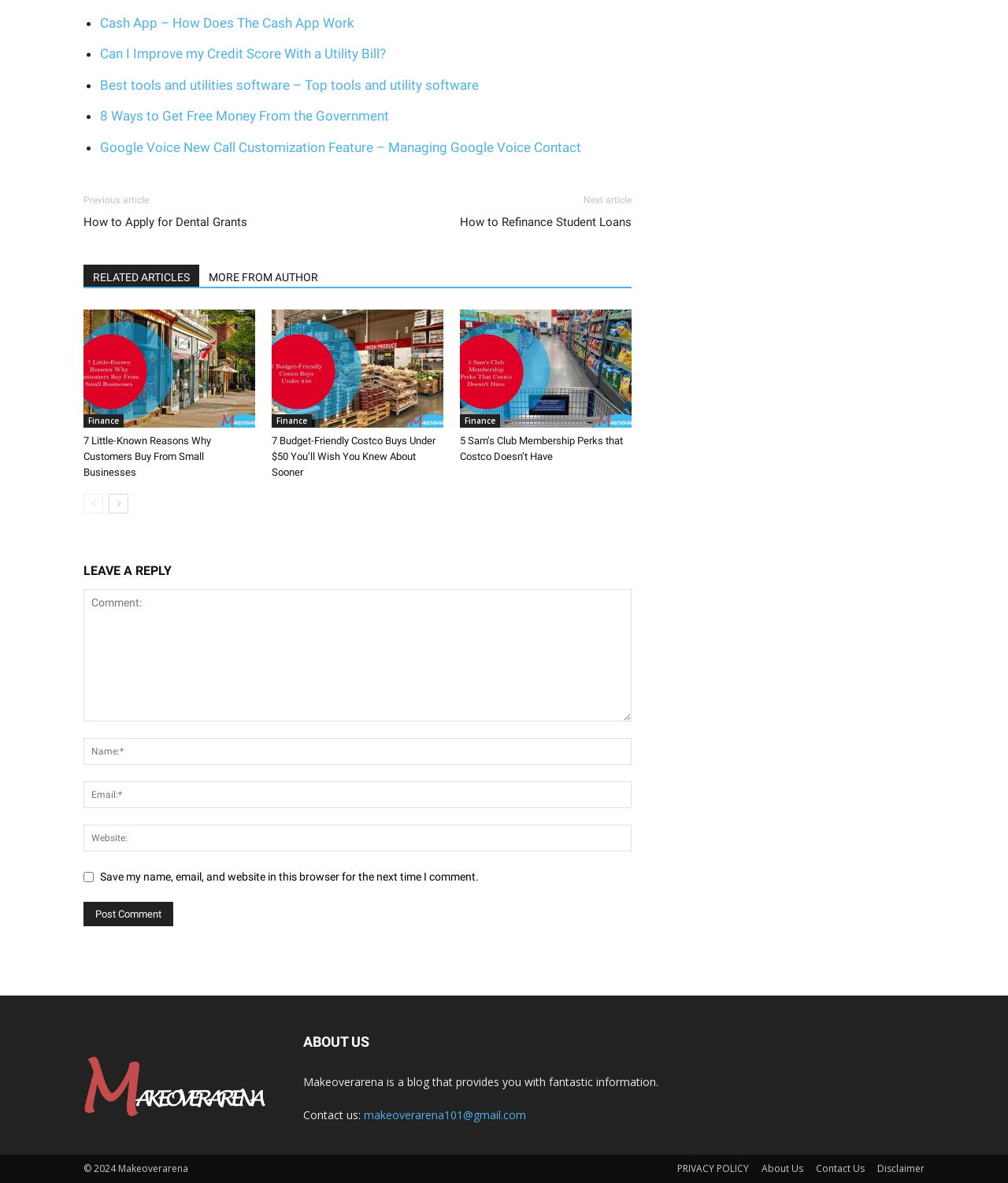Please mark the bounding box coordinates of the area that should be clicked to carry out the instruction: "Enter a comment in the 'Comment:' textbox".

[0.083, 0.498, 0.627, 0.61]